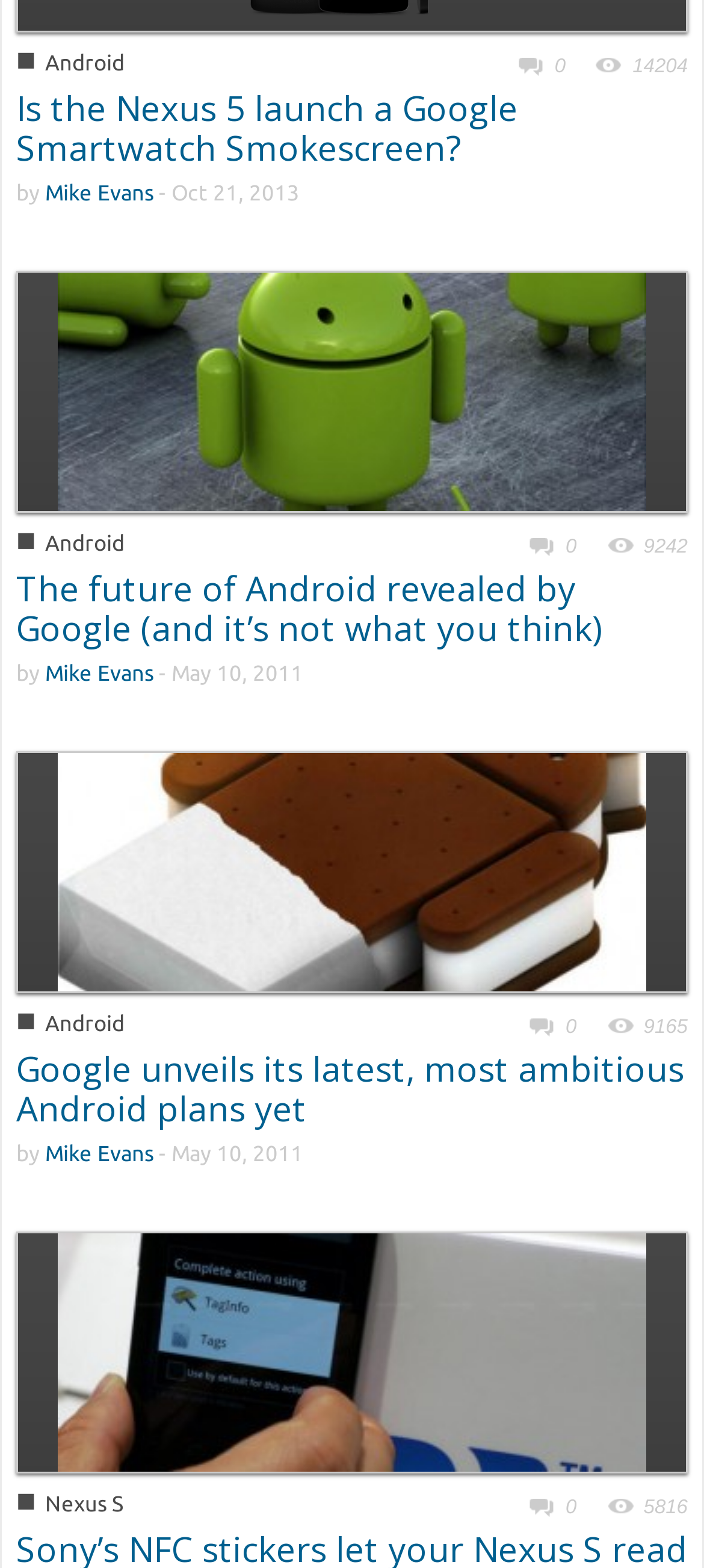Pinpoint the bounding box coordinates of the clickable element needed to complete the instruction: "View the article by Mike Evans". The coordinates should be provided as four float numbers between 0 and 1: [left, top, right, bottom].

[0.064, 0.115, 0.218, 0.13]